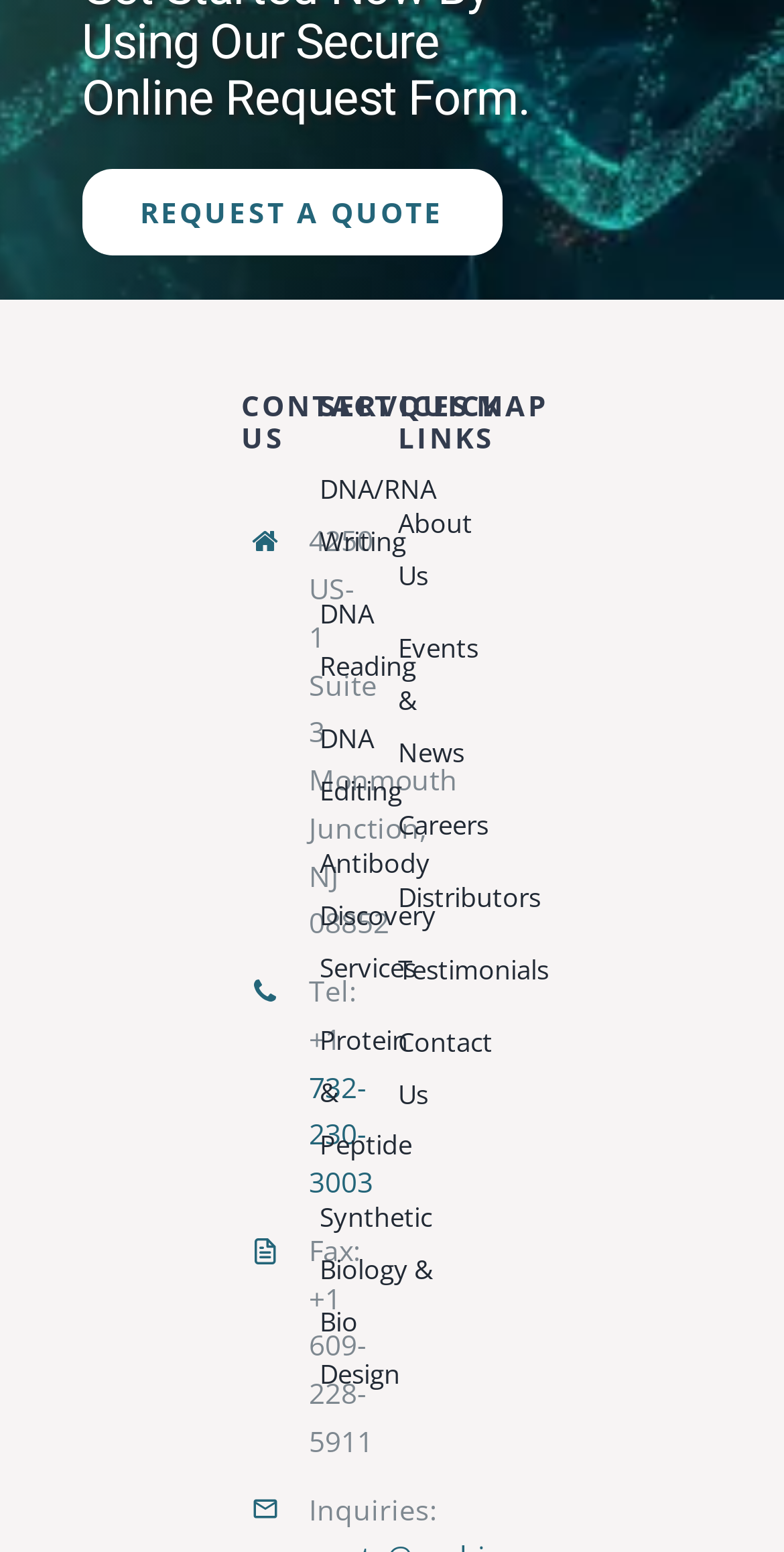Examine the image carefully and respond to the question with a detailed answer: 
What is the company's phone number?

I found the phone number by looking at the contact information section, where it is listed as 'Tel: +1 732-230-3003'.